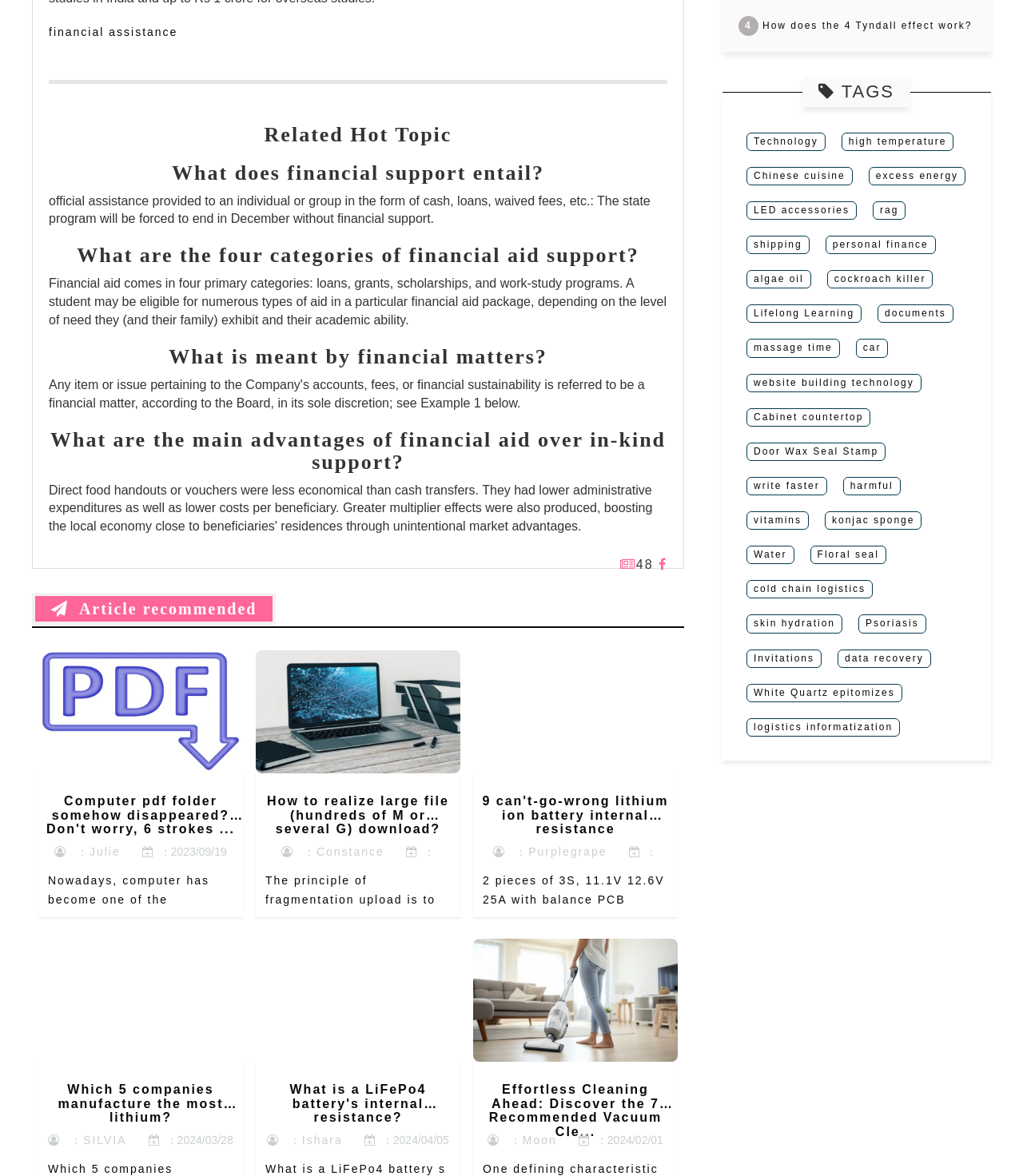Provide a one-word or one-phrase answer to the question:
What is the topic of the article 'Effortless Cleaning Ahead: Discover the 7 Recommended Vacuum Cle...'?

recommended vacuum cleaners